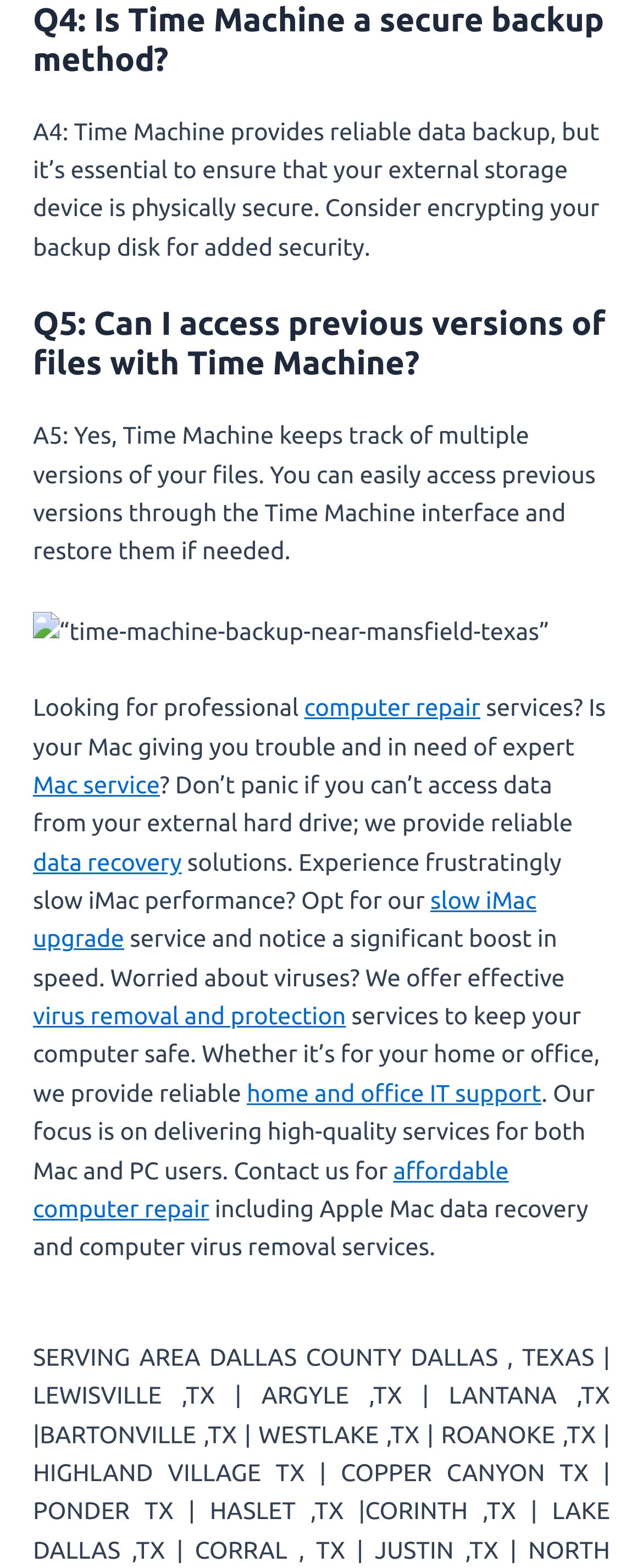What is the focus of the company?
From the image, respond using a single word or phrase.

delivering high-quality services